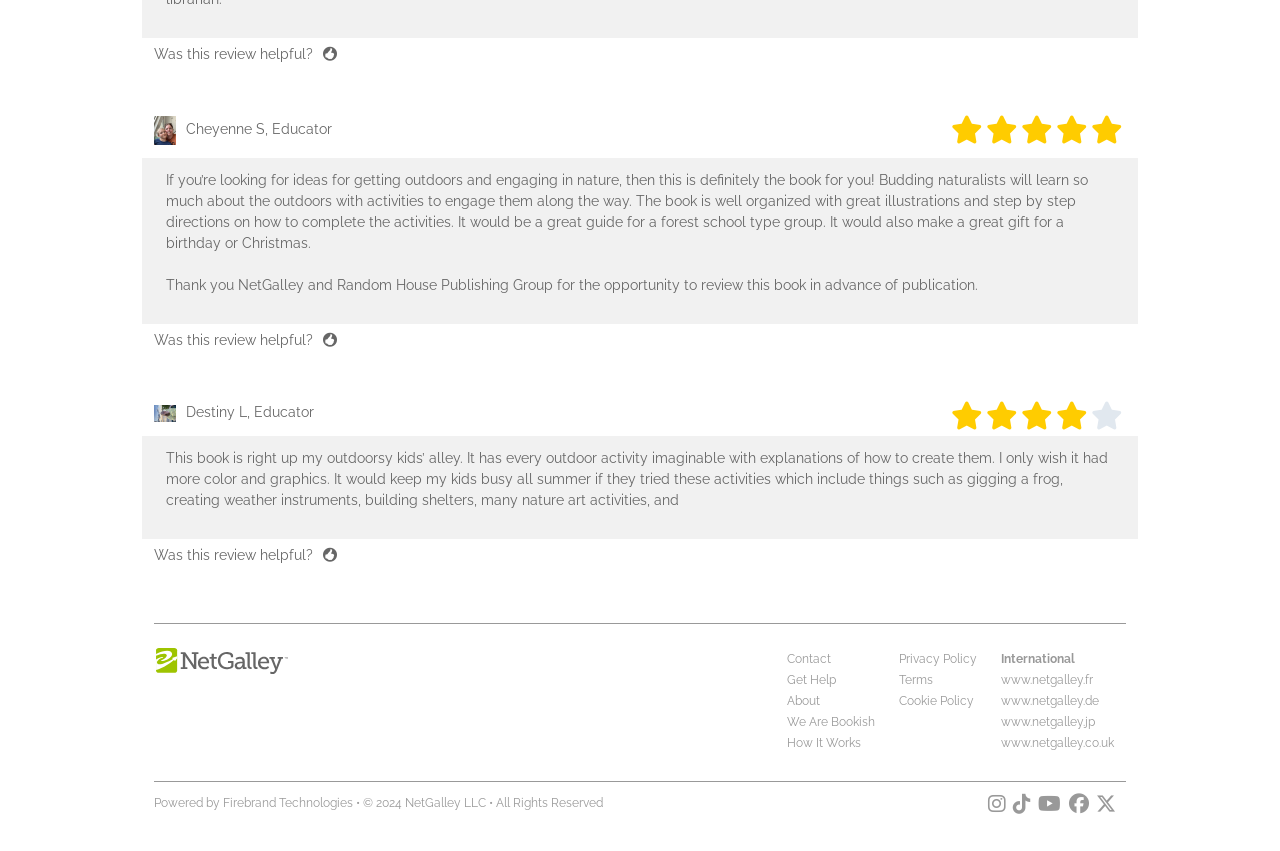What is the purpose of this webpage?
Please ensure your answer is as detailed and informative as possible.

Based on the content of the webpage, it appears to be a collection of book reviews from various educators, with each review including a brief summary and a rating. The presence of links to 'Contact', 'Get Help', and 'About' suggests that the webpage is part of a larger website focused on book reviews and recommendations.